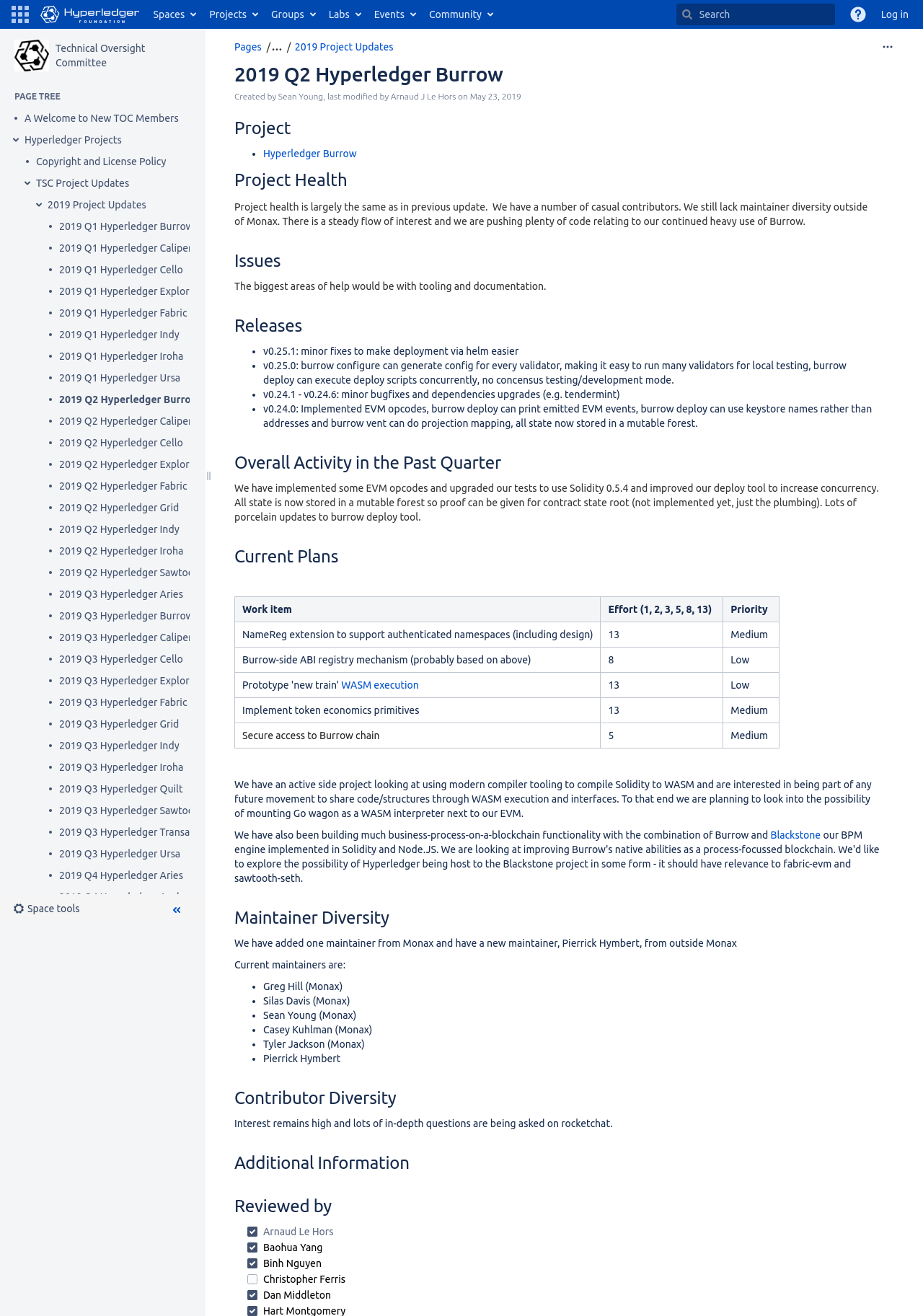Provide a thorough description of the webpage you see.

This webpage is about the Hyperledger Foundation's Technical Oversight Committee (TOC) and its project updates. At the top, there is a navigation bar with several links, including "Site", "Spaces", "Projects", "Groups", "Labs", "Events", and "Community". On the right side of the navigation bar, there is a search box and a "Log in" link.

Below the navigation bar, there is a sidebar on the left side, which contains a heading "PAGE TREE" and several links to project updates, including "A Welcome to New TOC Members", "Hyperledger Projects", "Copyright and License Policy", and "TSC Project Updates". These links are organized in a hierarchical structure, with some links expanded to show their sub-links.

On the main content area, there are several sections of links, each representing a quarter of a year (e.g., "2019 Q2", "2019 Q3", etc.) and listing project updates for that quarter. Each link is labeled with the project name and the quarter it belongs to. There are a total of 52 links, each representing a different project update.

The layout of the webpage is organized and easy to navigate, with clear headings and concise link labels. The use of a sidebar and a navigation bar helps to categorize and group related links together, making it easy to find specific project updates.